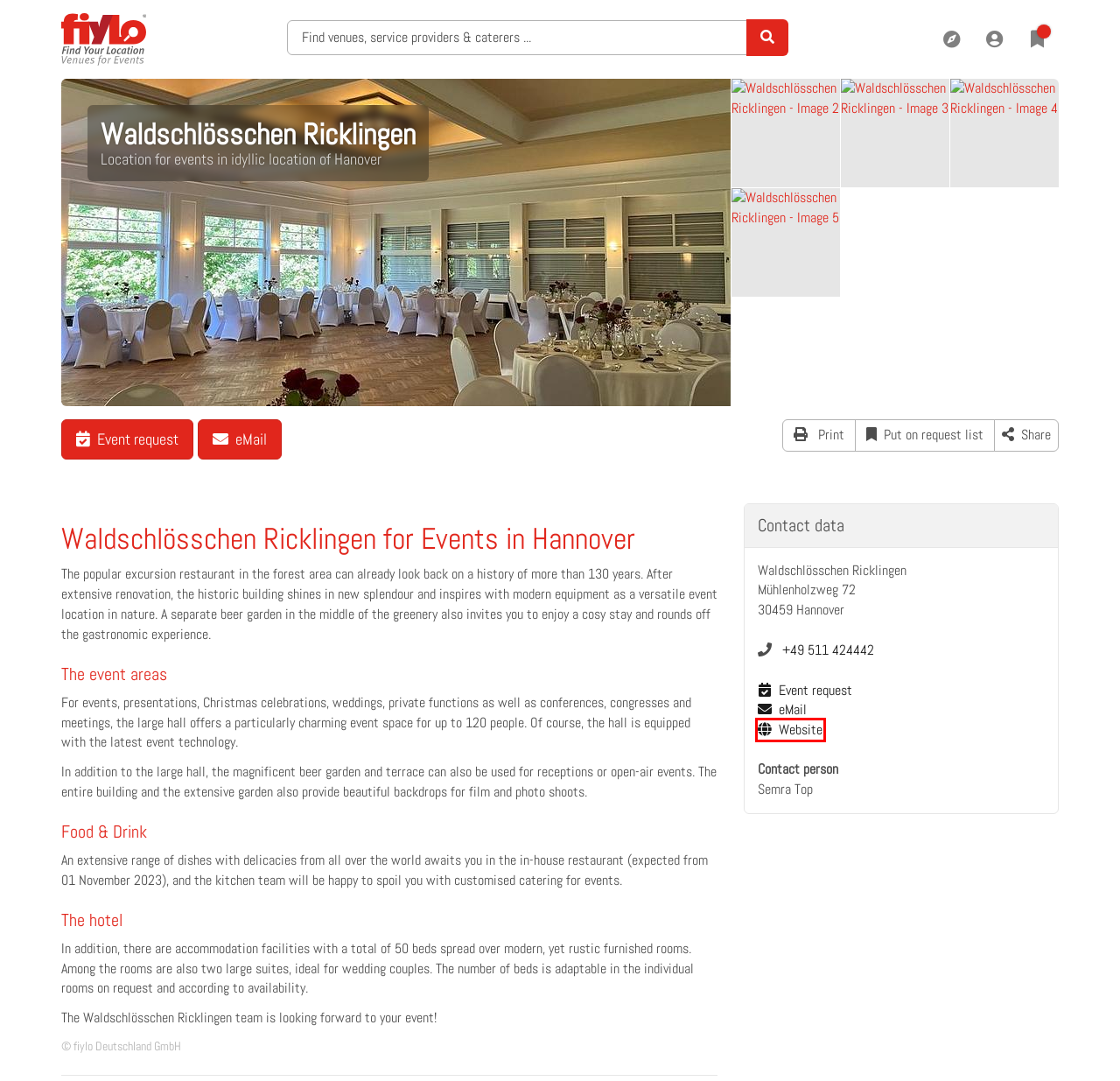Review the screenshot of a webpage containing a red bounding box around an element. Select the description that best matches the new webpage after clicking the highlighted element. The options are:
A. Contact
B. Favorites
C. Home | Waldschlösschen Ricklingen
D. Newsletter
E. Event modules & Incentive programmes in Hannover
F. Waldschlösschen Ricklingen - Restaurants - fiylo
G. ᐅ fiylo ⇒ the new venue finder with top event venues in germany
H. Conference or Congress in Hannover

C